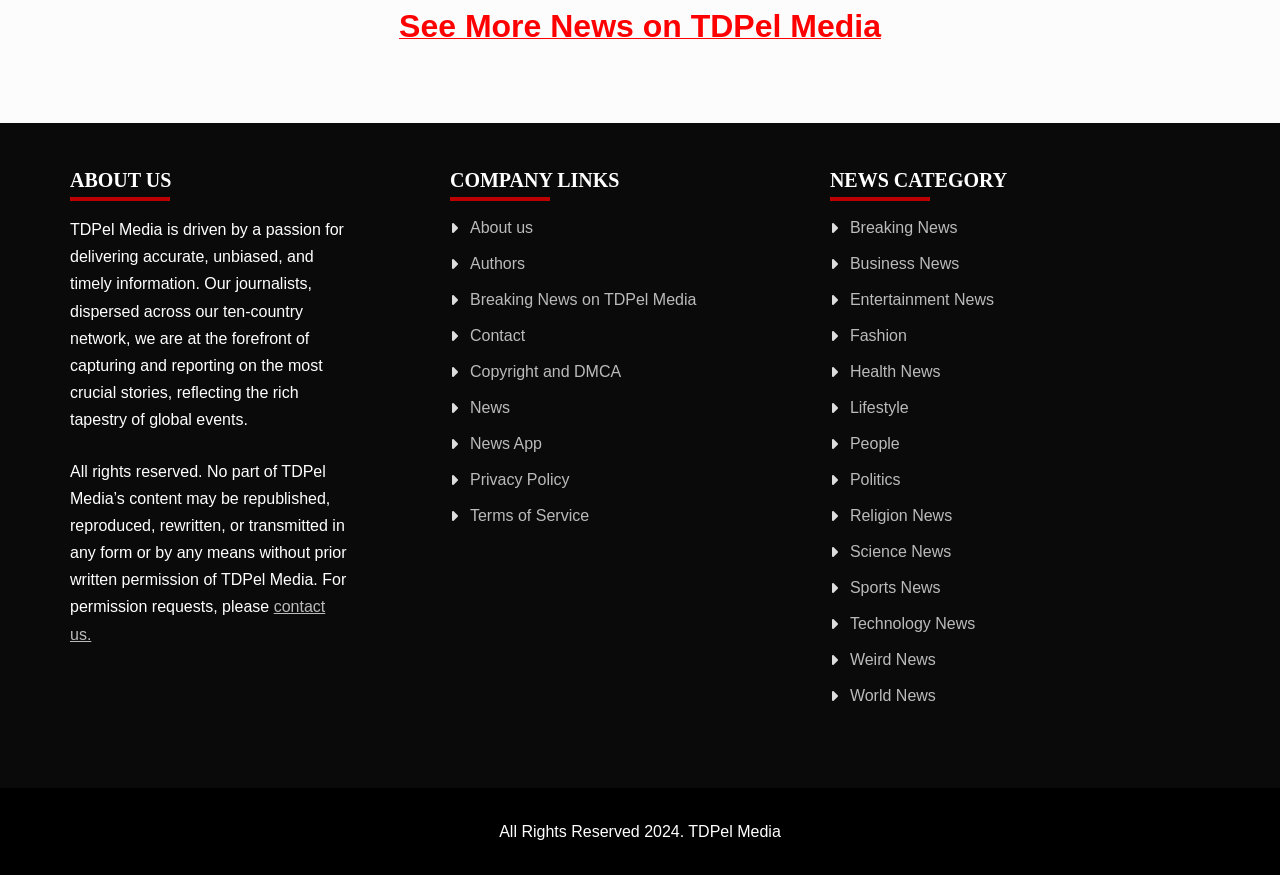Specify the bounding box coordinates of the area that needs to be clicked to achieve the following instruction: "Read 'TDPel Media is driven by a passion for delivering accurate, unbiased, and timely information...'".

[0.055, 0.253, 0.269, 0.49]